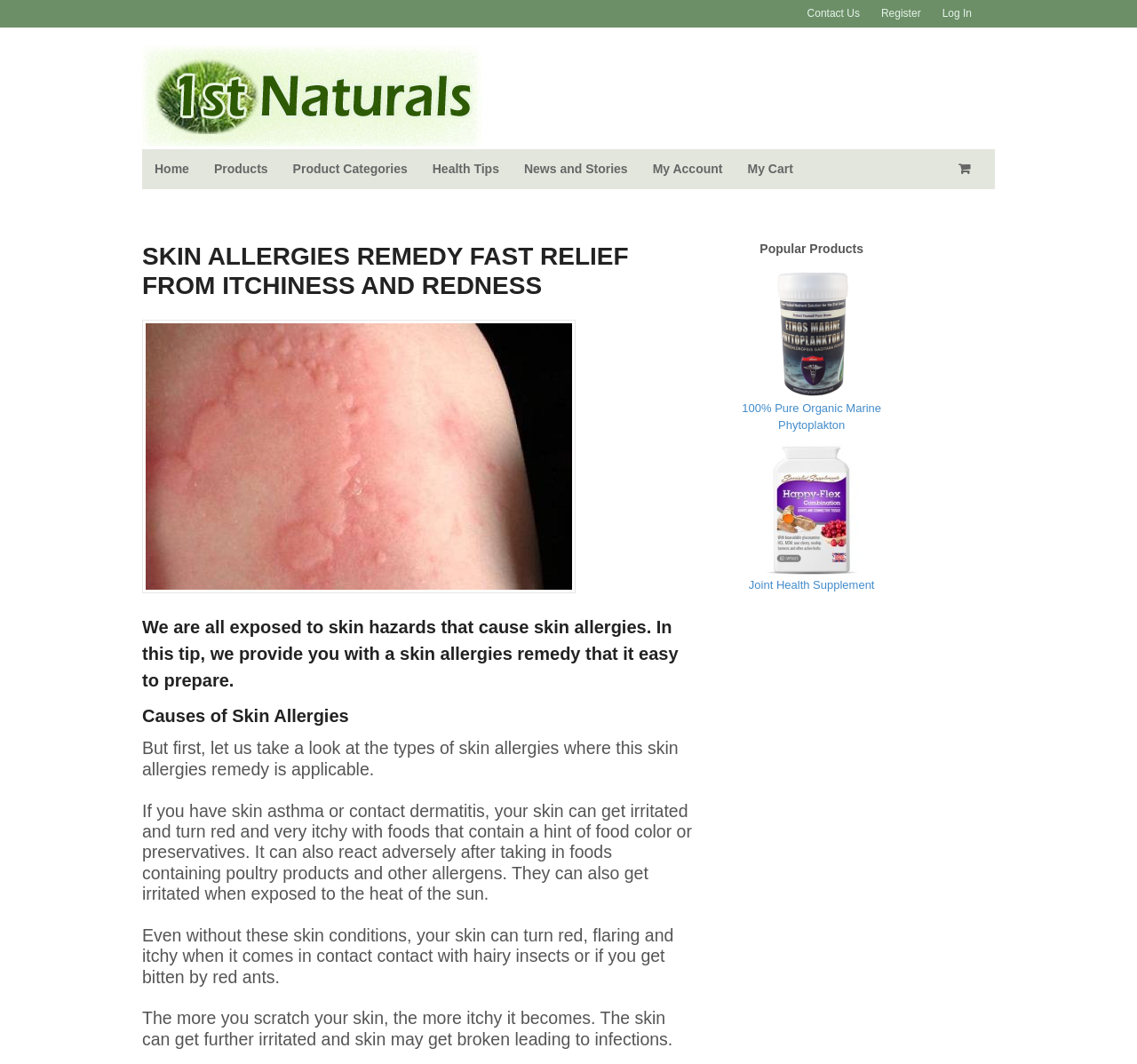Provide the bounding box coordinates in the format (top-left x, top-left y, bottom-right x, bottom-right y). All values are floating point numbers between 0 and 1. Determine the bounding box coordinate of the UI element described as: title="View your shopping cart"

[0.832, 0.14, 0.87, 0.178]